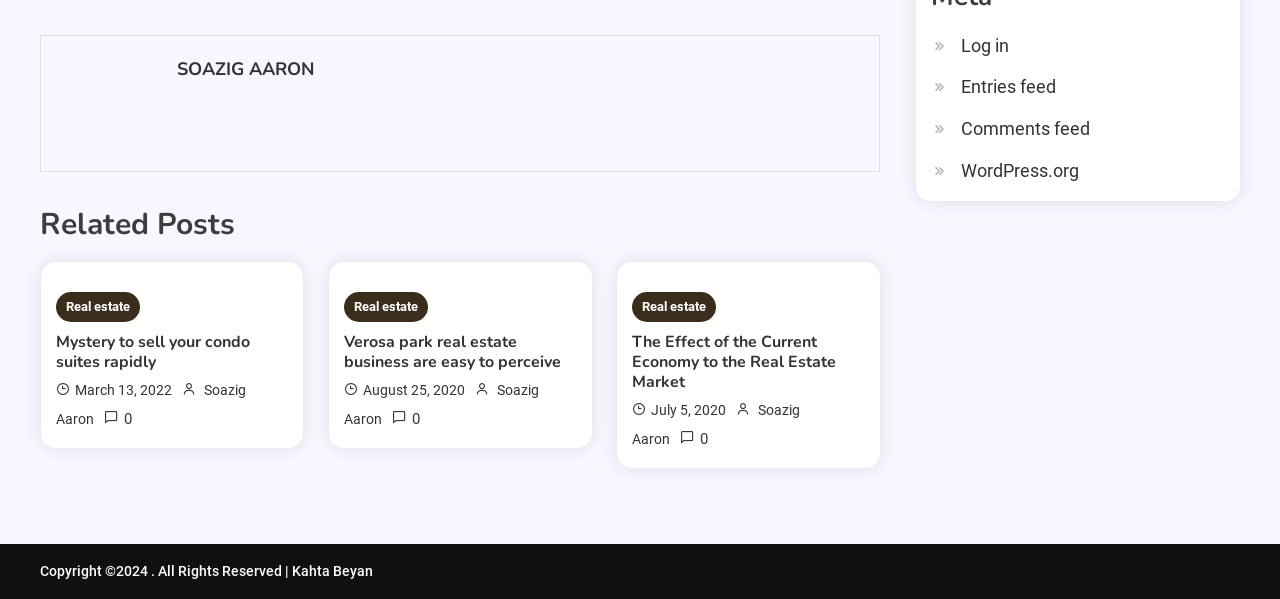Locate the bounding box coordinates of the clickable region necessary to complete the following instruction: "Contact the Academic Integrity office". Provide the coordinates in the format of four float numbers between 0 and 1, i.e., [left, top, right, bottom].

None